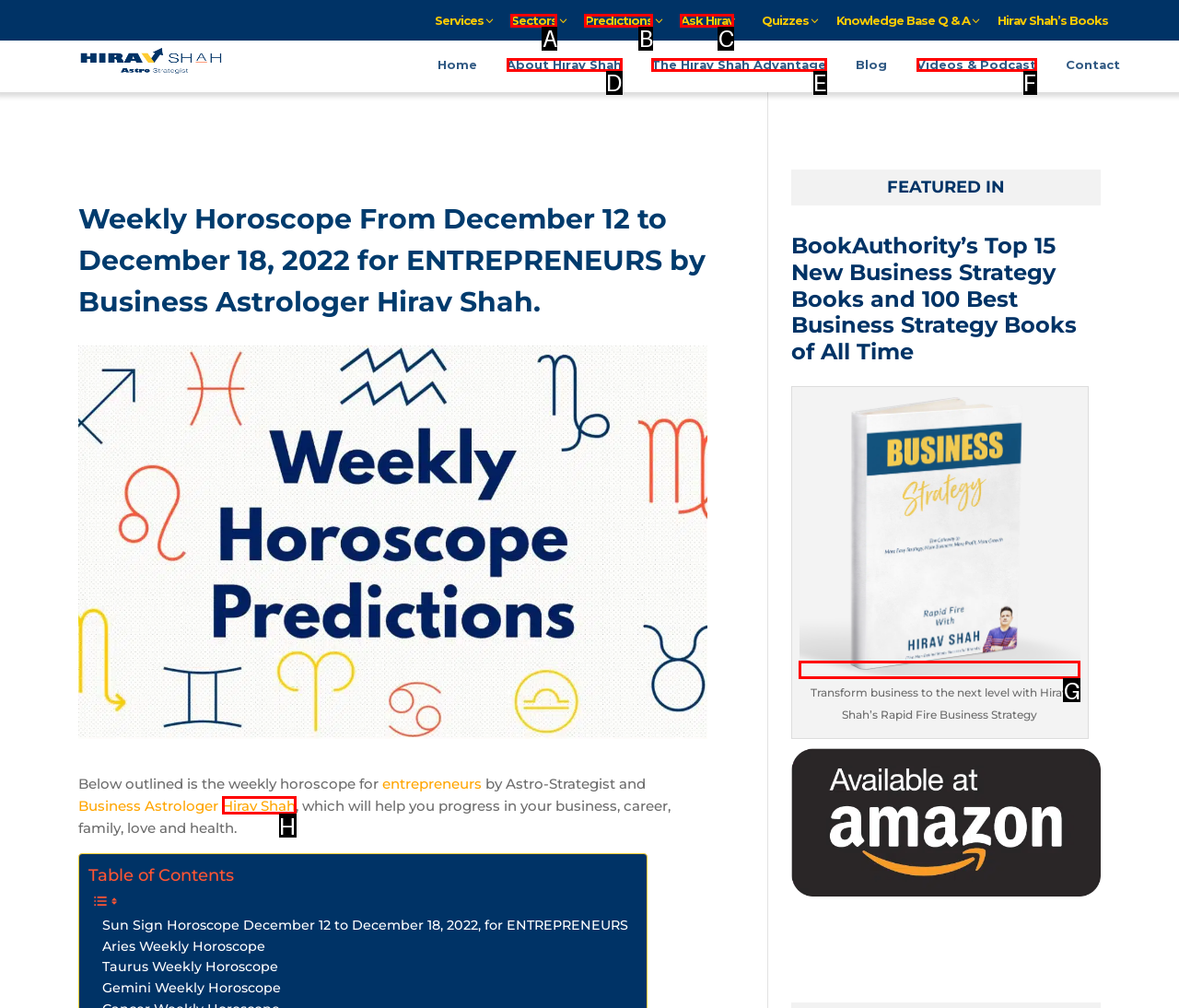Identify the matching UI element based on the description: The Hirav Shah Advantage
Reply with the letter from the available choices.

E